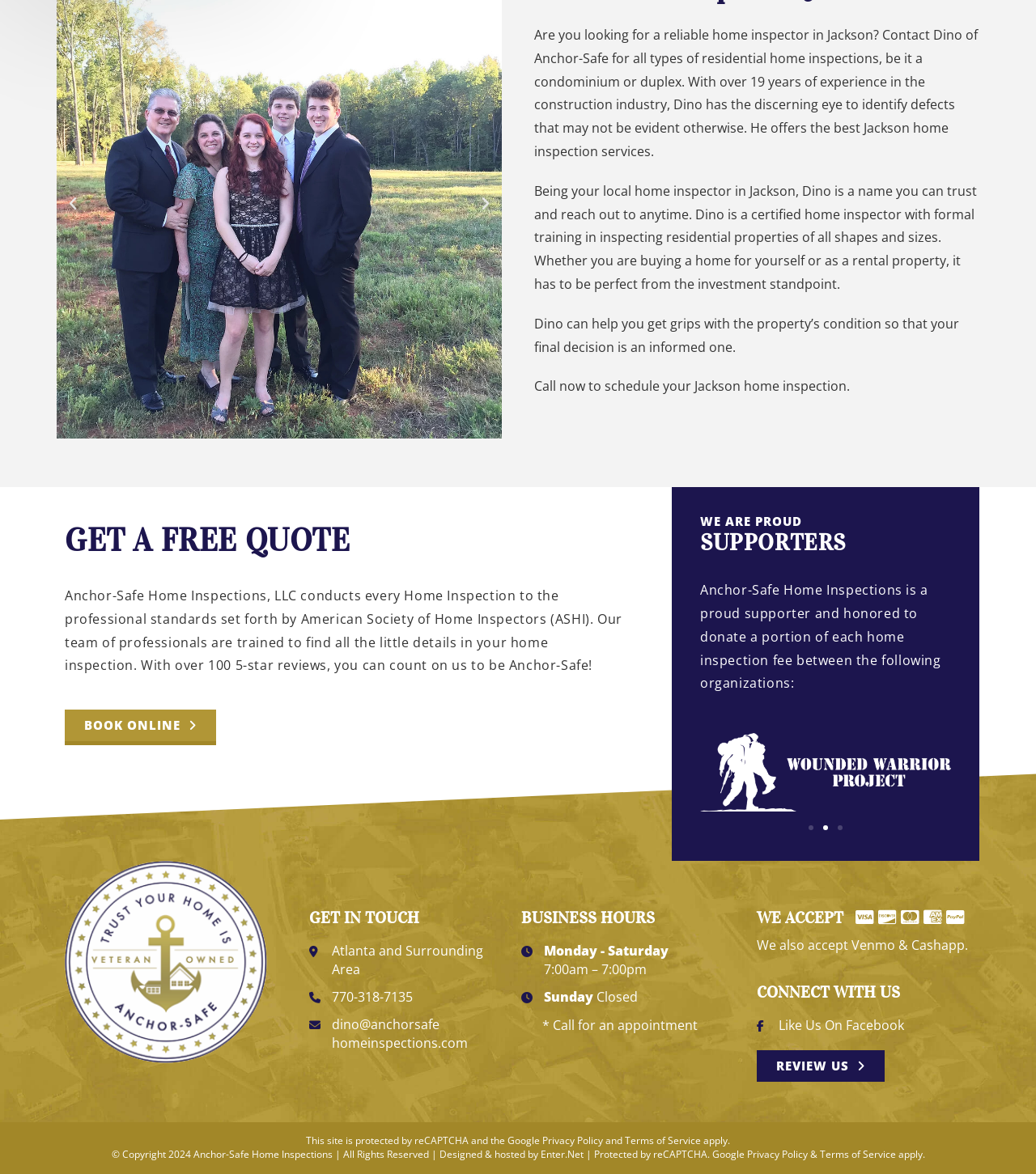Identify the bounding box coordinates for the element that needs to be clicked to fulfill this instruction: "Call the phone number". Provide the coordinates in the format of four float numbers between 0 and 1: [left, top, right, bottom].

[0.299, 0.841, 0.488, 0.857]